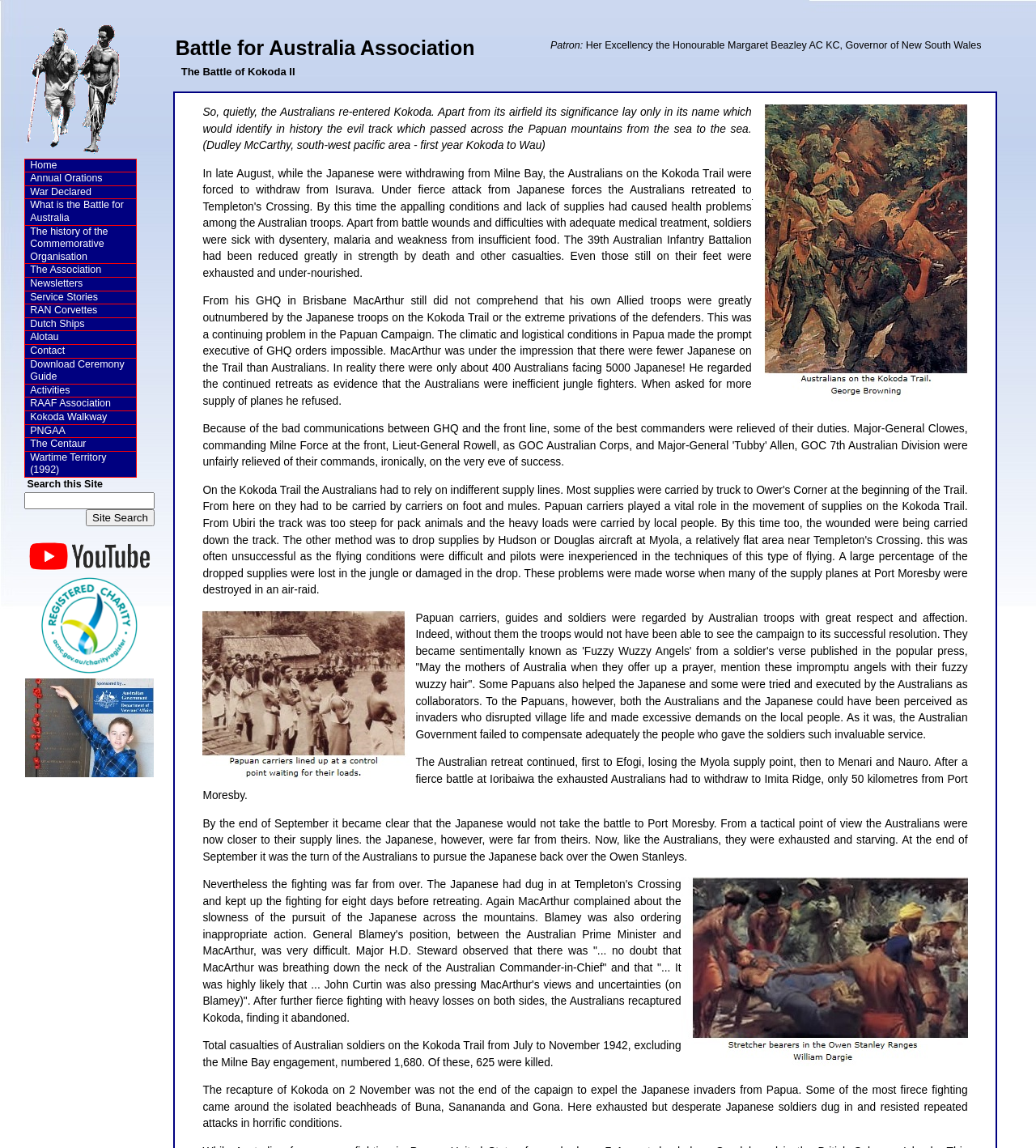Find the bounding box coordinates of the clickable element required to execute the following instruction: "Search this site". Provide the coordinates as four float numbers between 0 and 1, i.e., [left, top, right, bottom].

[0.023, 0.429, 0.149, 0.443]